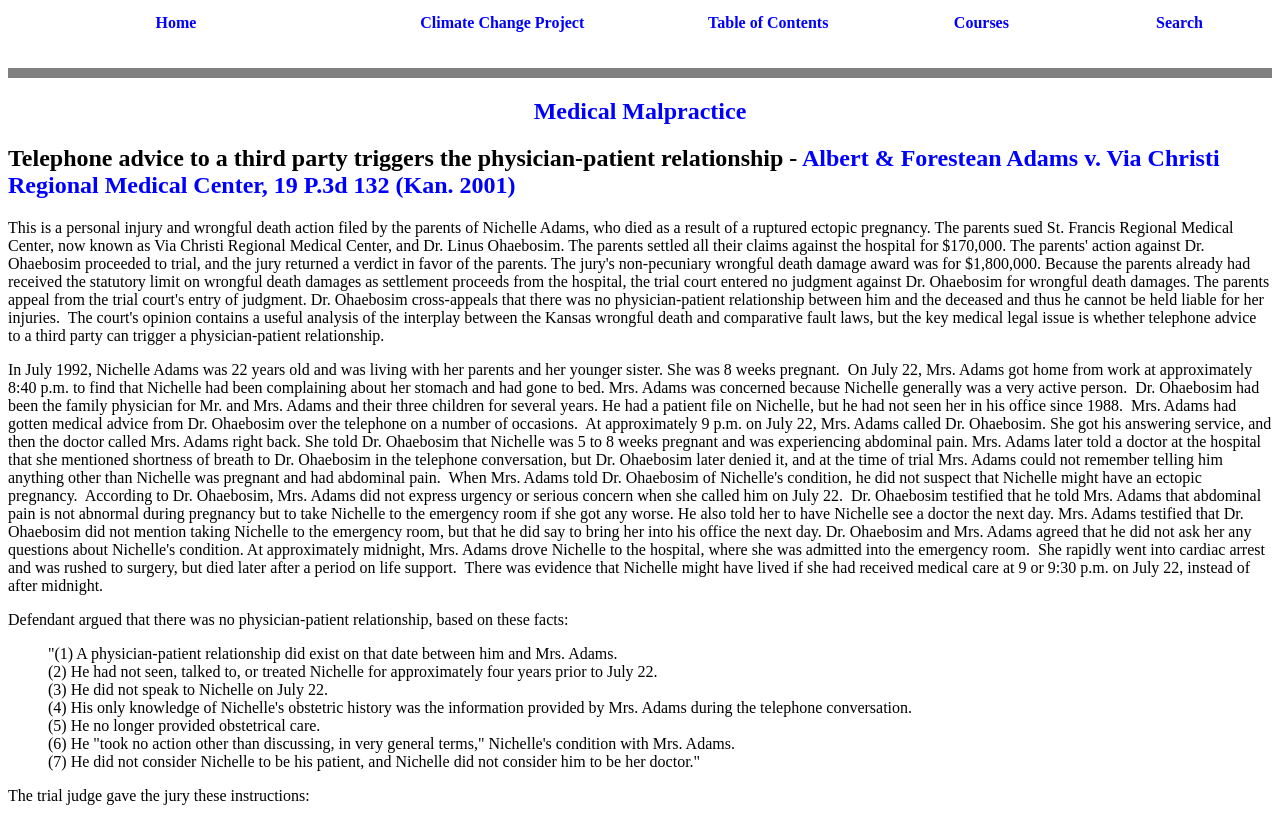Provide a short answer to the following question with just one word or phrase: What is the topic of the webpage?

Medical Malpractice